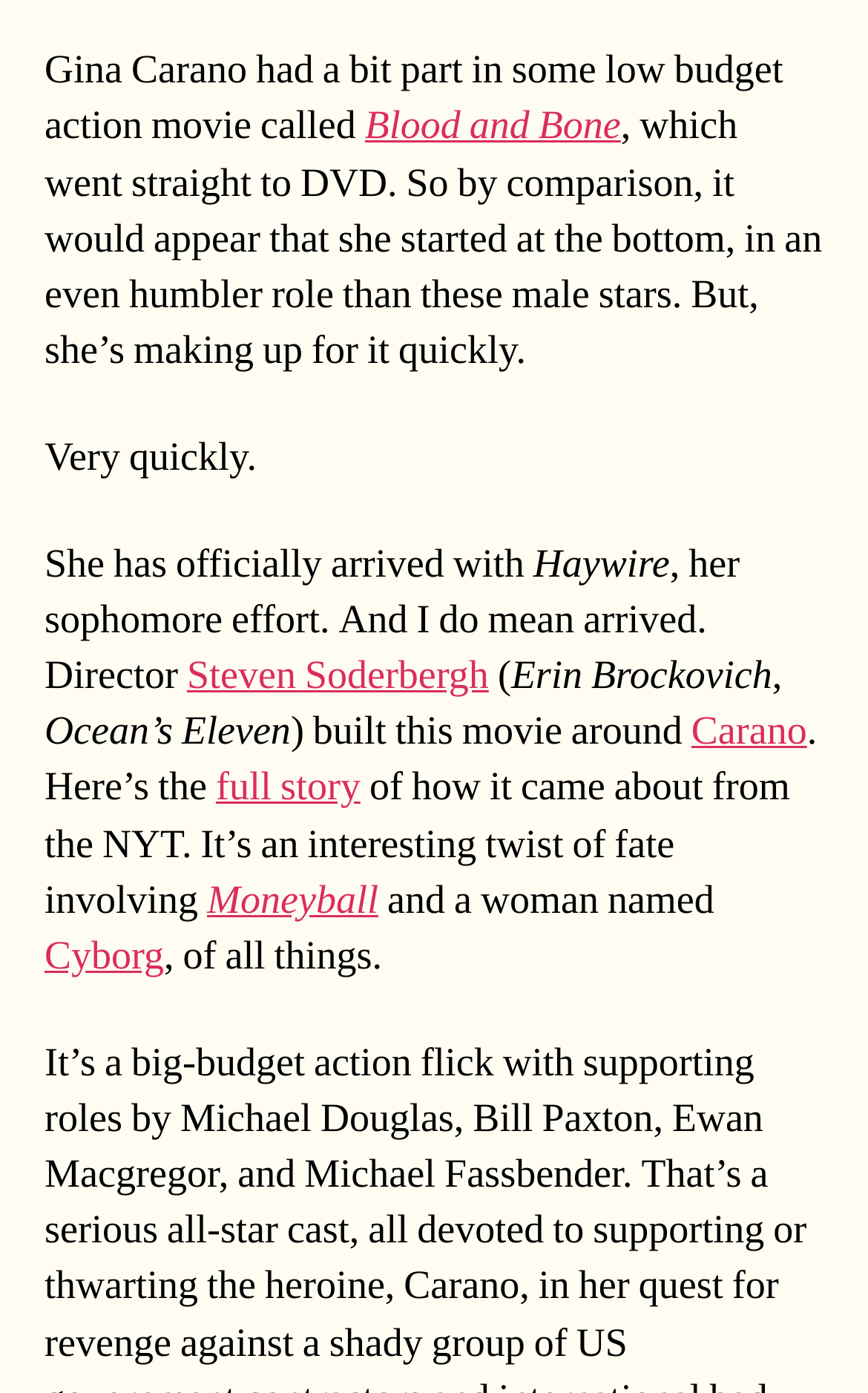Identify the bounding box for the given UI element using the description provided. Coordinates should be in the format (top-left x, top-left y, bottom-right x, bottom-right y) and must be between 0 and 1. Here is the description: Cyborg

[0.051, 0.668, 0.189, 0.705]